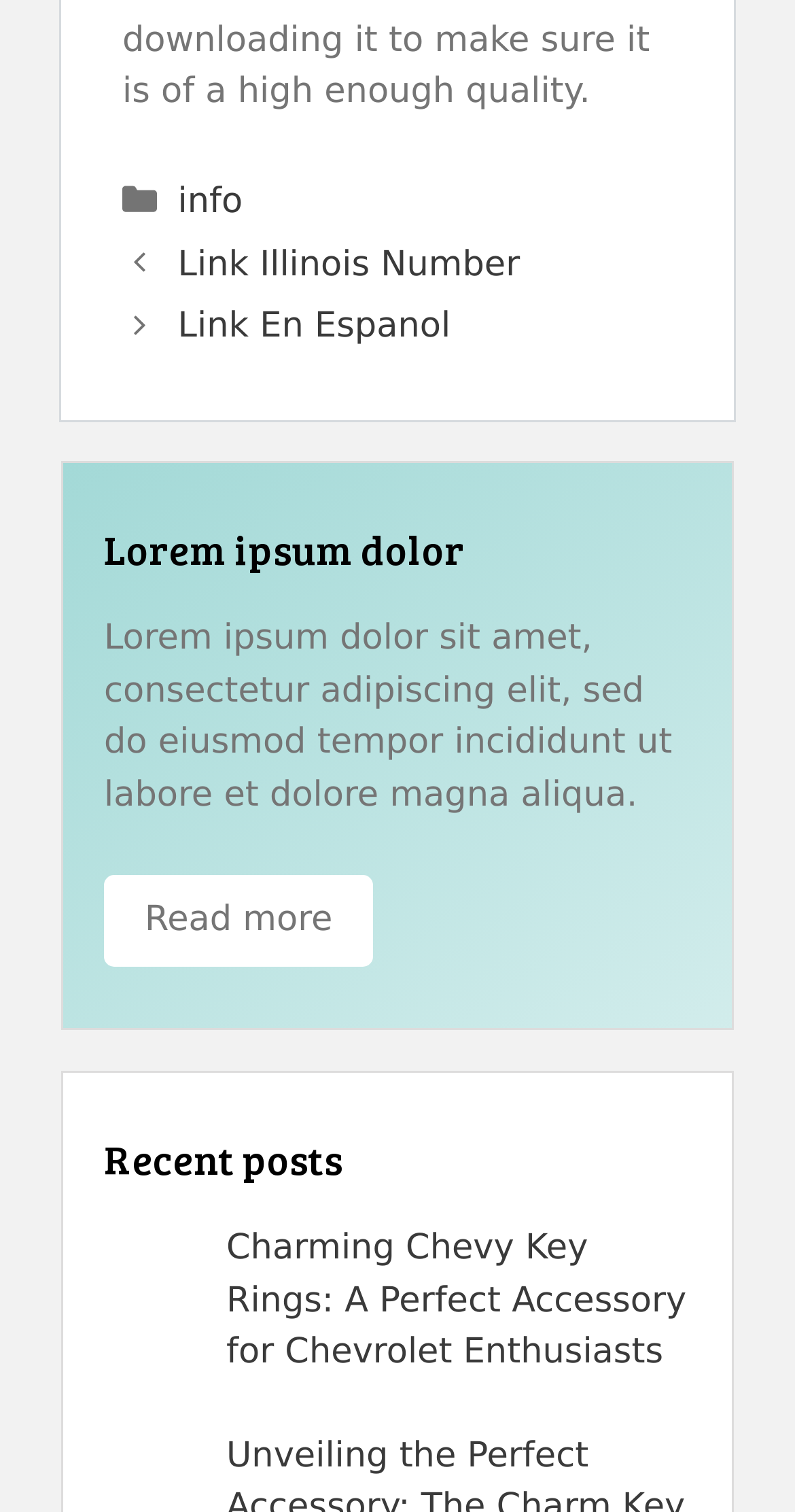Answer with a single word or phrase: 
What is the text above the 'Read more' link?

Lorem ipsum dolor sit amet, consectetur adipiscing elit, sed do eiusmod tempor incididunt ut labore et dolore magna aliqua.